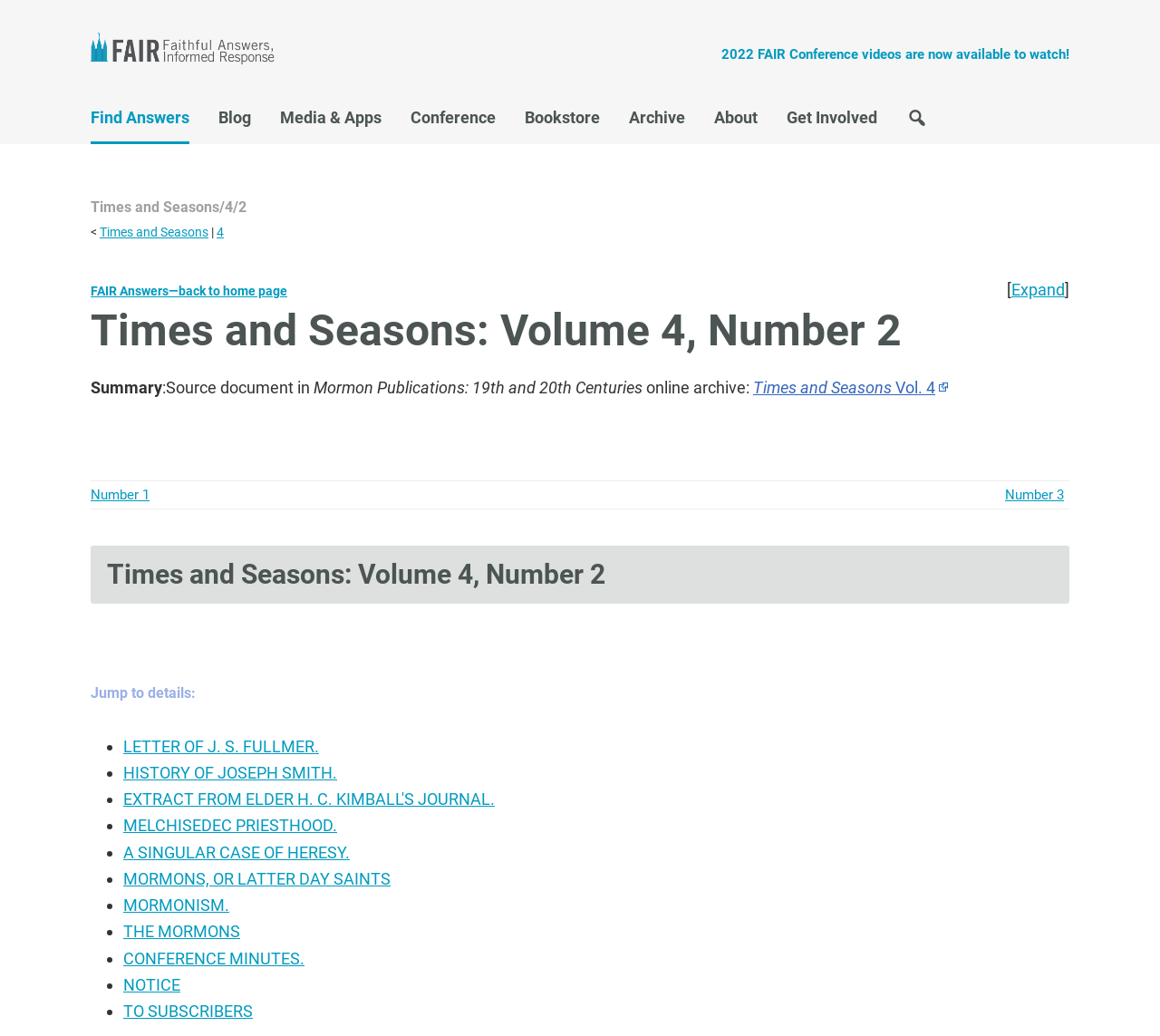Please find the top heading of the webpage and generate its text.

Times and Seasons/4/2